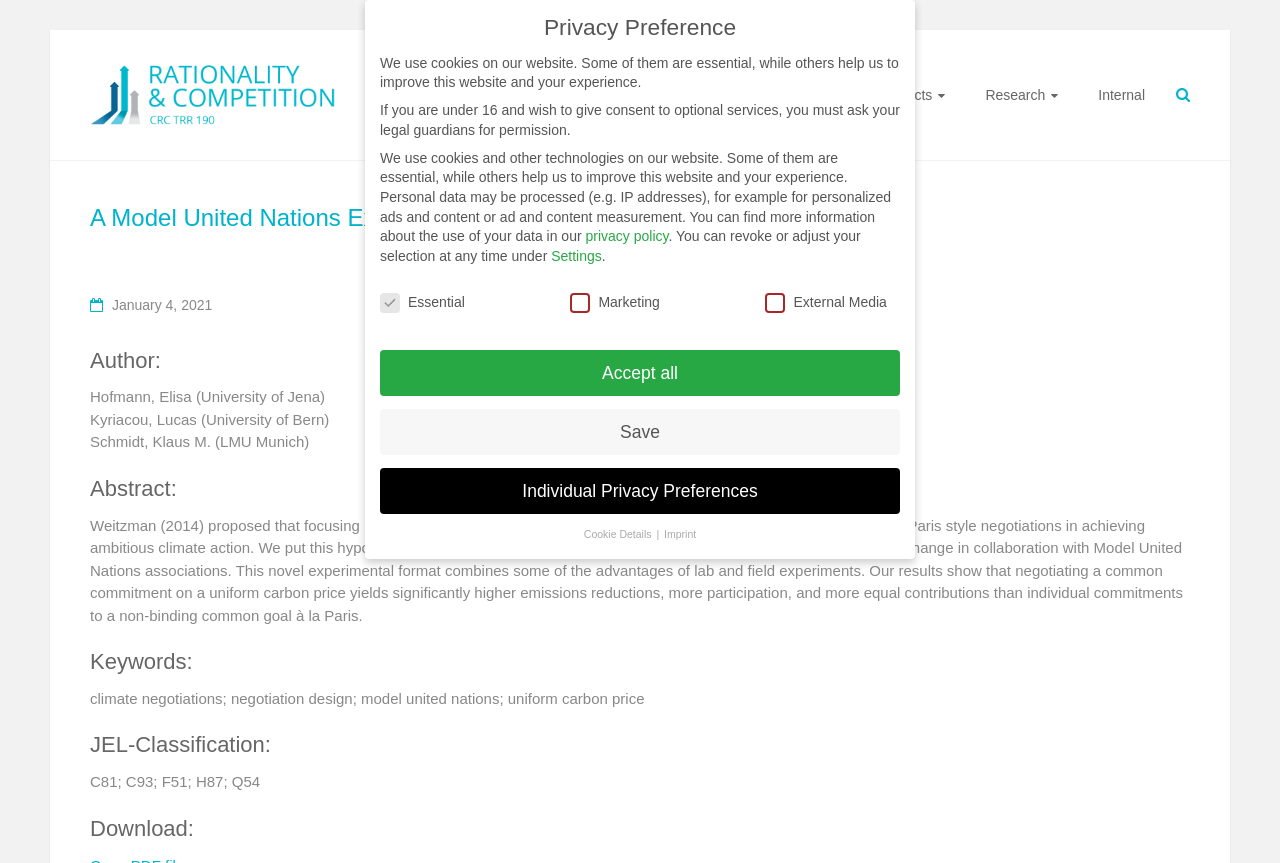What is the name of the experiment?
Answer the question with a single word or phrase derived from the image.

A Model United Nations Experiment on Climate Negotiations